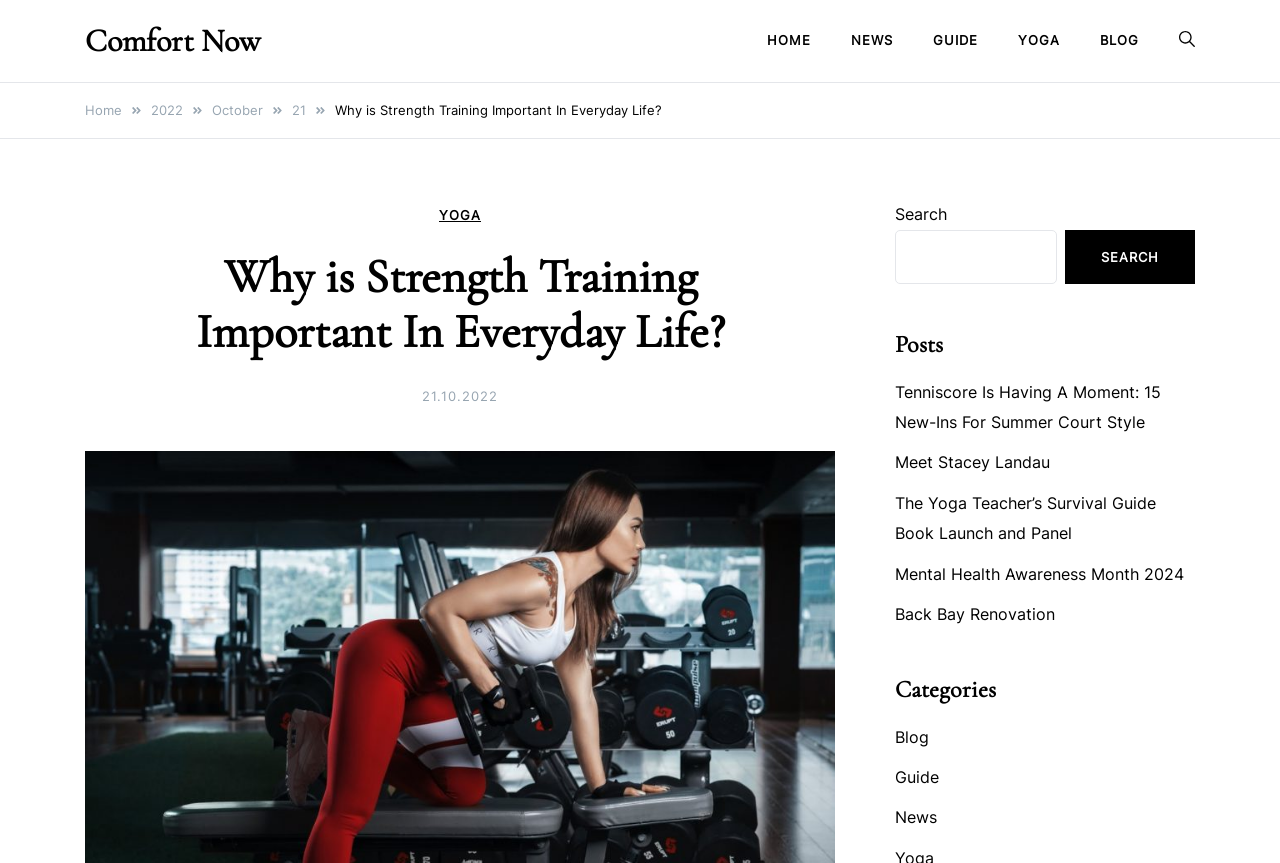Provide a brief response using a word or short phrase to this question:
What is the text of the second heading in the webpage?

Why is Strength Training Important In Everyday Life?